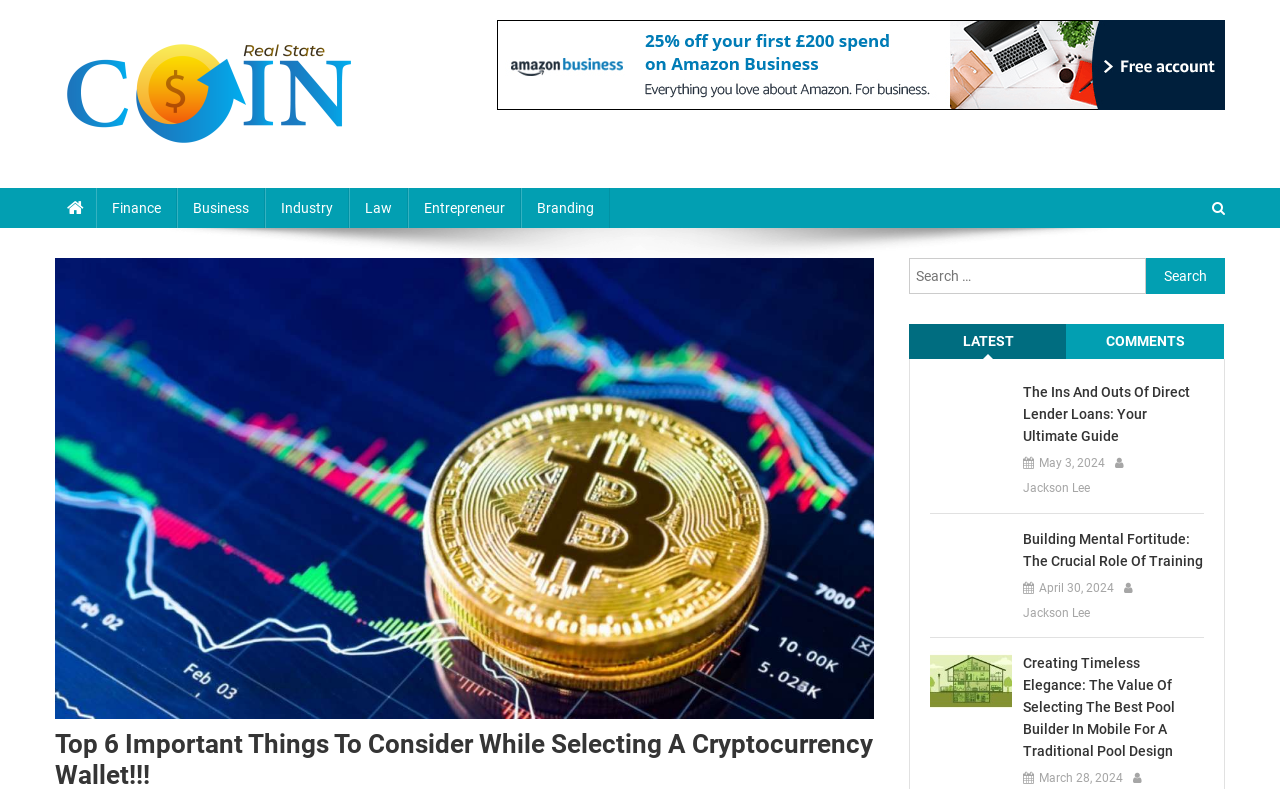Respond with a single word or phrase:
What is the title of the third article?

Creating Timeless Elegance: The Value Of Selecting The Best Pool Builder In Mobile For A Traditional Pool Design